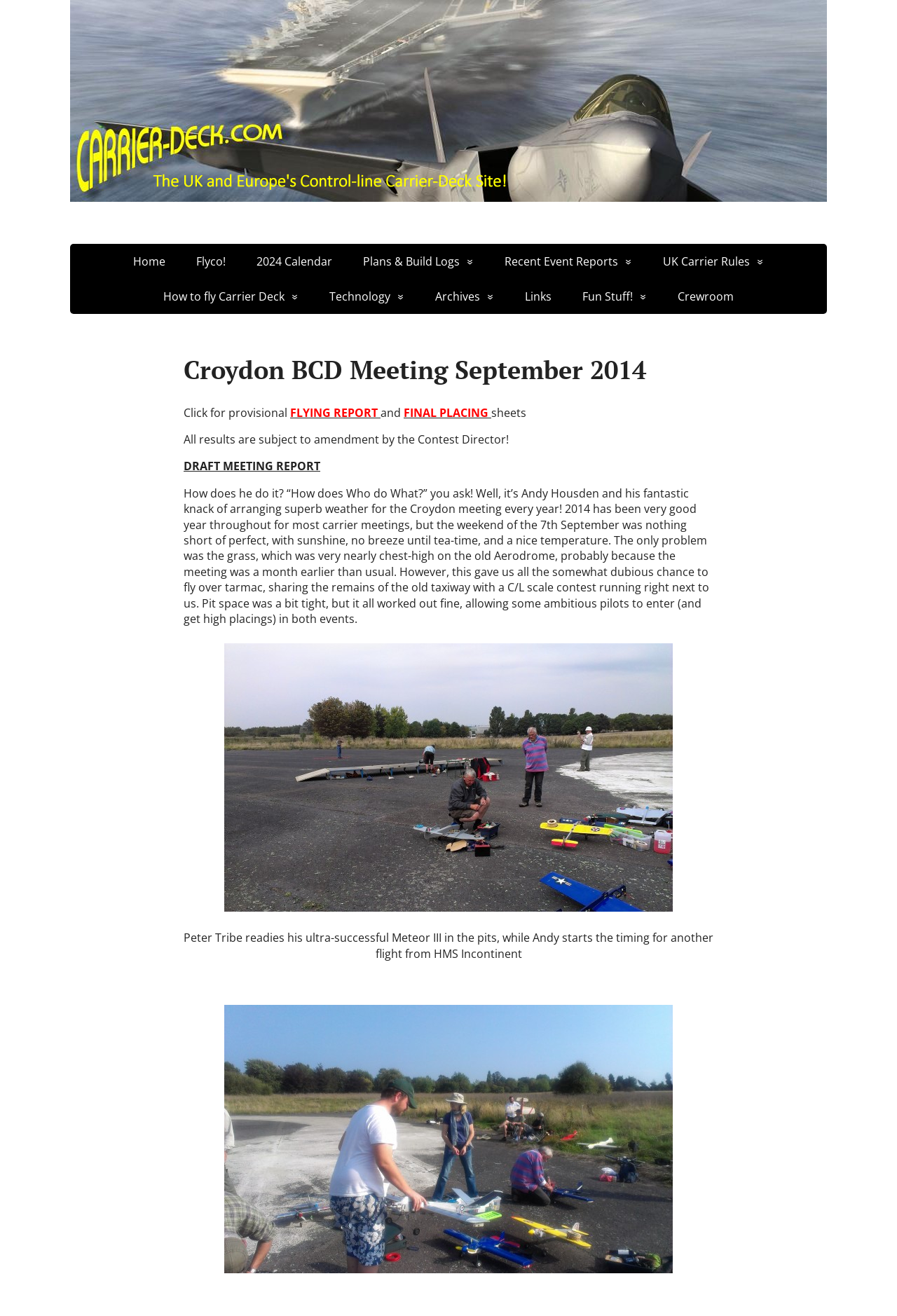Locate the bounding box of the UI element with the following description: "Plans & Build Logs".

[0.389, 0.185, 0.544, 0.212]